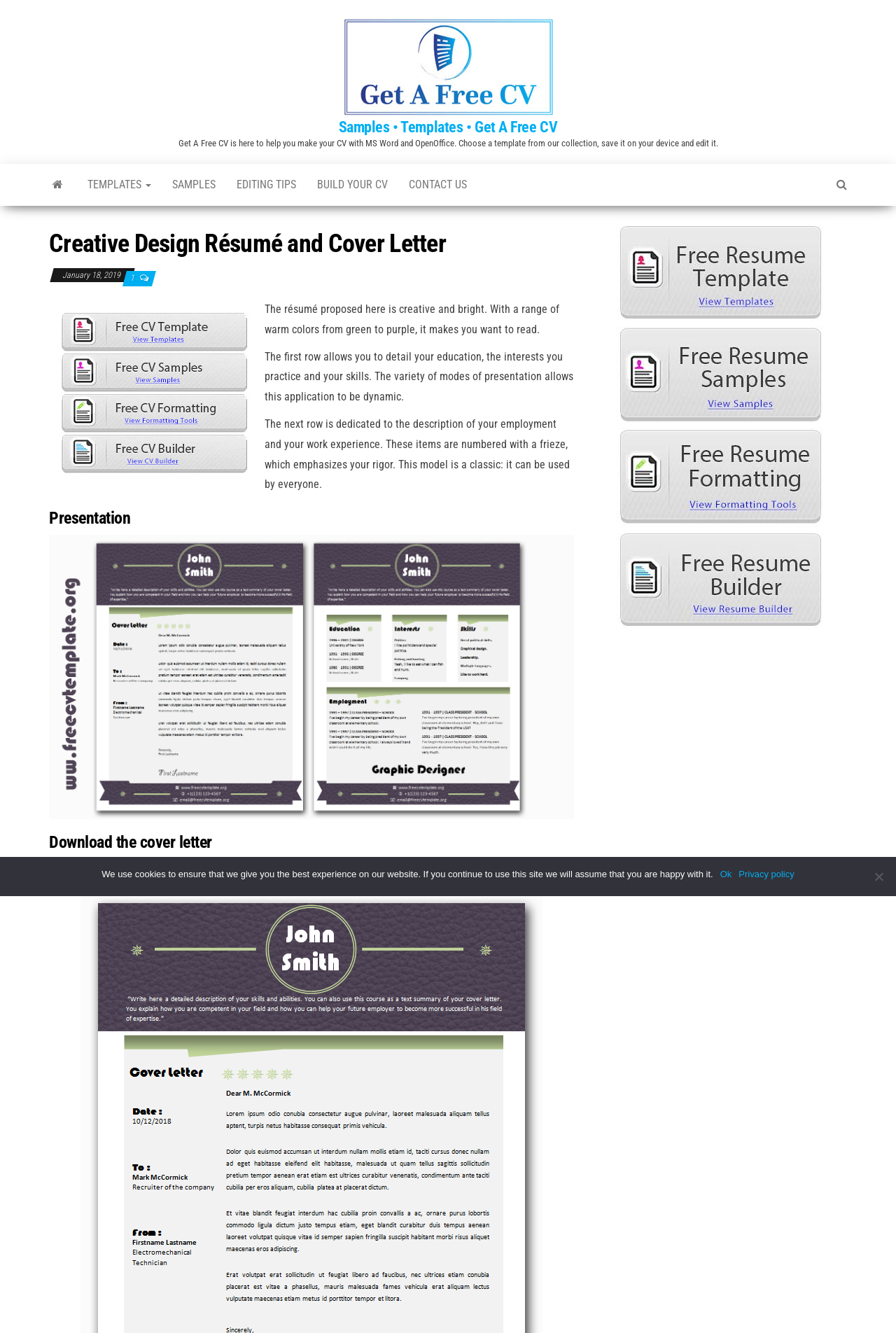What is the tone of the presented resume?
Kindly offer a comprehensive and detailed response to the question.

The presented resume is described as creative and bright, with a range of warm colors from green to purple, making it visually appealing and engaging to read.